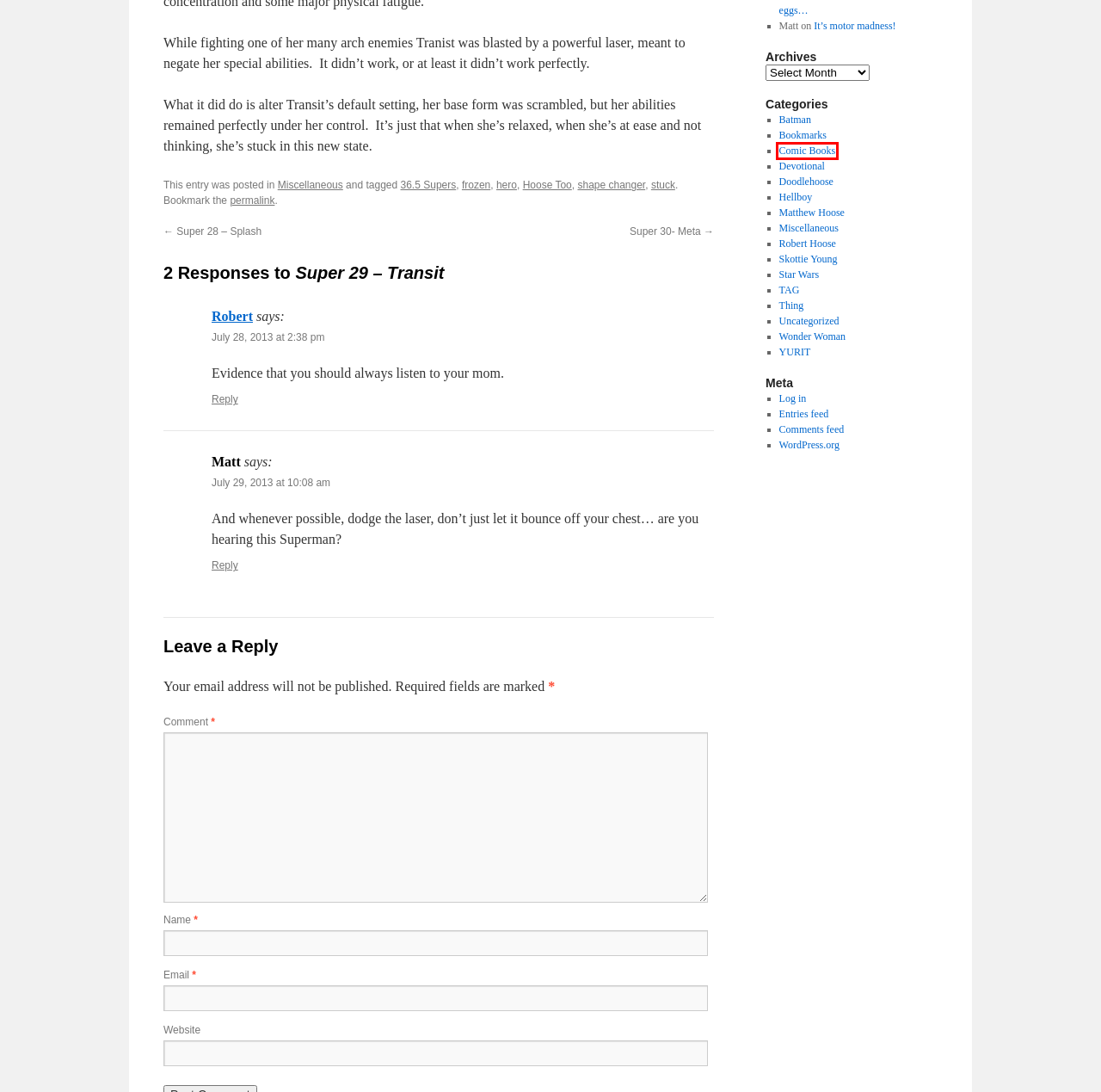Given a webpage screenshot featuring a red rectangle around a UI element, please determine the best description for the new webpage that appears after the element within the bounding box is clicked. The options are:
A. shape changer | Doodlehoose
B. Bookmarks | Doodlehoose
C. Comments for Doodlehoose
D. Devotional | Doodlehoose
E. Comic Books | Doodlehoose
F. Doodlehoose | Doodlehoose
G. YURIT | Doodlehoose
H. Robert Hoose | Doodlehoose

E